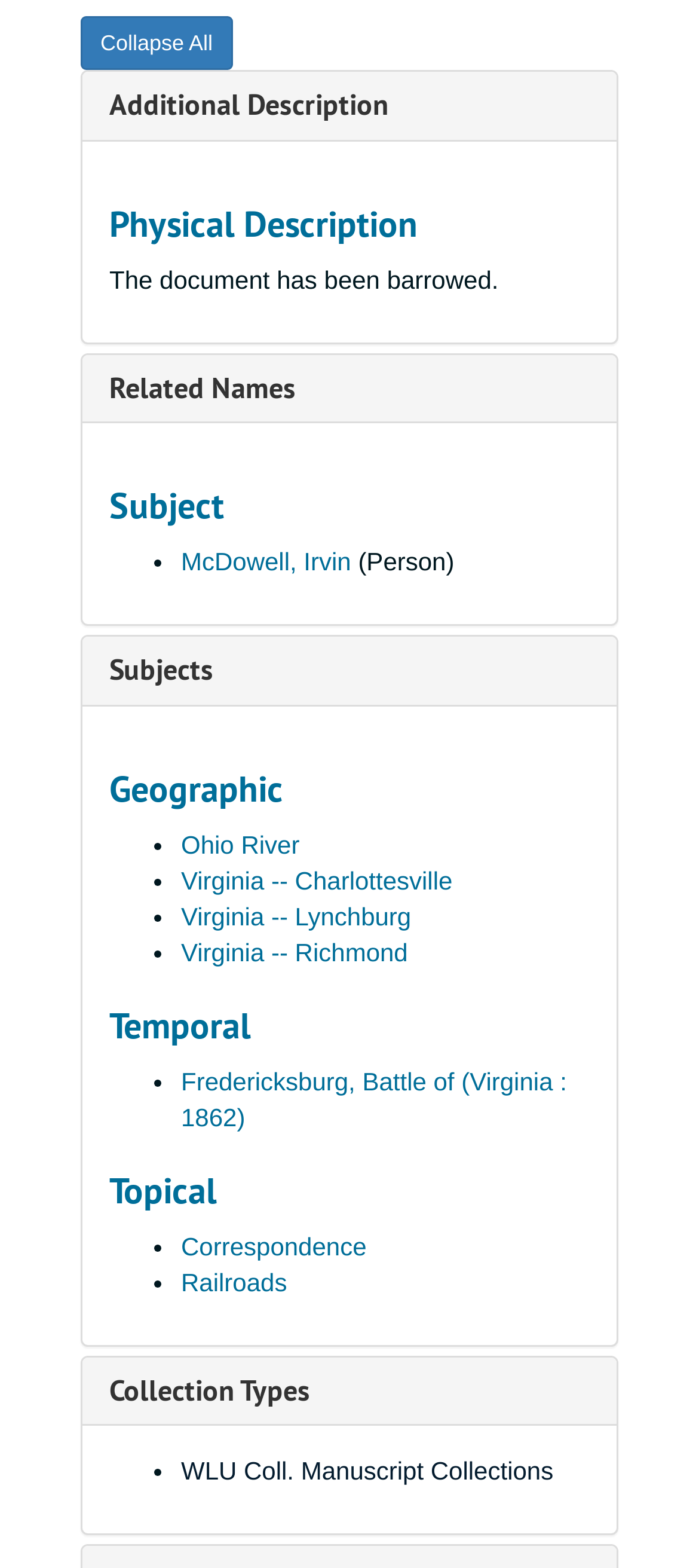Use a single word or phrase to answer the question:
How many list markers are there under 'Temporal'?

1